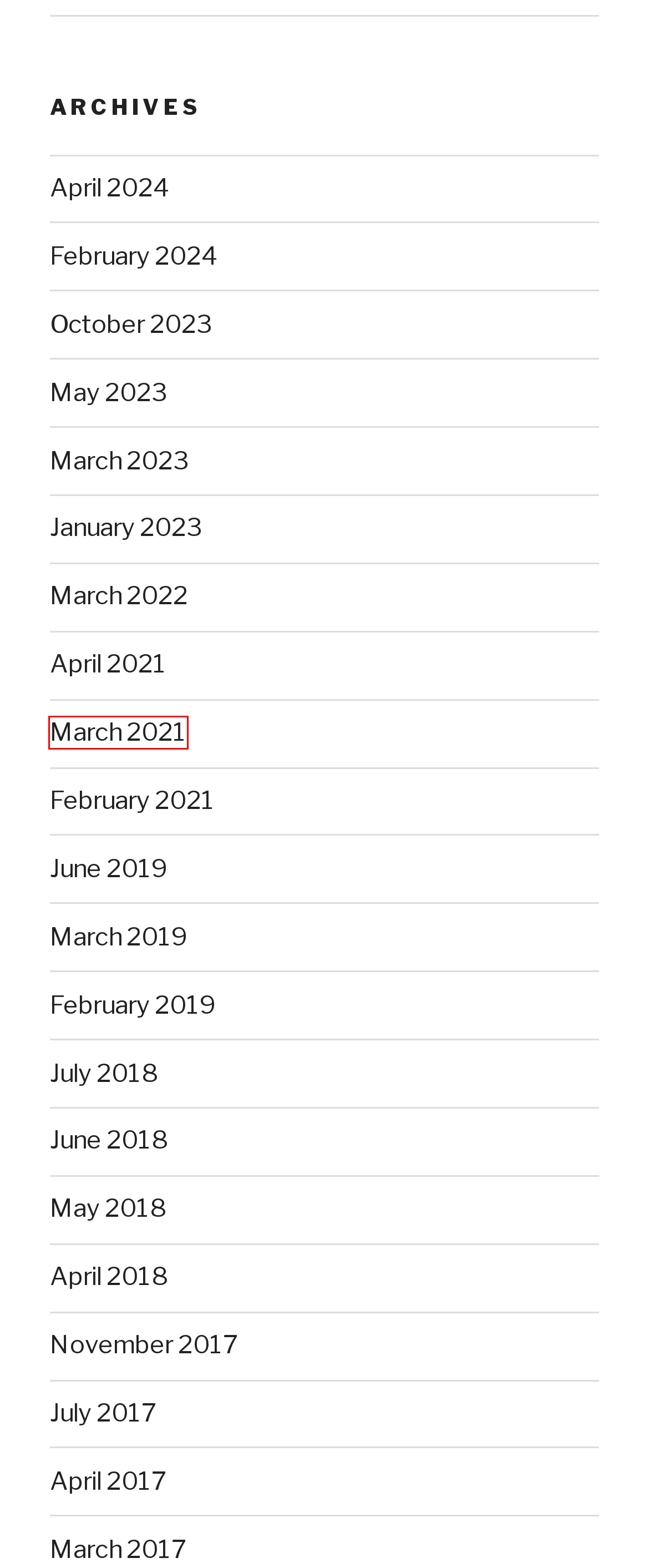You are provided with a screenshot of a webpage that has a red bounding box highlighting a UI element. Choose the most accurate webpage description that matches the new webpage after clicking the highlighted element. Here are your choices:
A. February 2024 – Mill Marginalia Blog
B. April 2024 – Mill Marginalia Blog
C. March 2023 – Mill Marginalia Blog
D. May 2023 – Mill Marginalia Blog
E. March 2021 – Mill Marginalia Blog
F. April 2017 – Mill Marginalia Blog
G. October 2023 – Mill Marginalia Blog
H. June 2018 – Mill Marginalia Blog

E